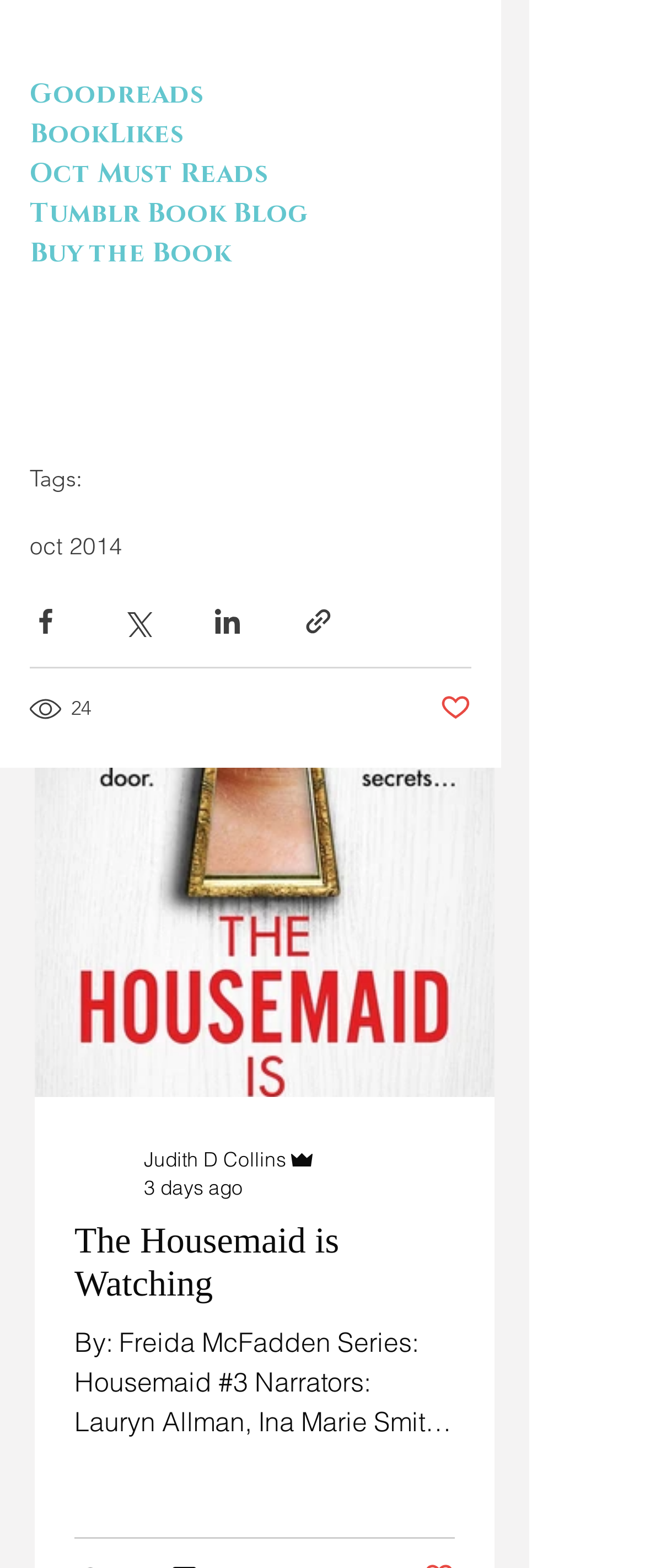Identify the bounding box coordinates of the element that should be clicked to fulfill this task: "Share via Facebook". The coordinates should be provided as four float numbers between 0 and 1, i.e., [left, top, right, bottom].

[0.046, 0.386, 0.095, 0.406]